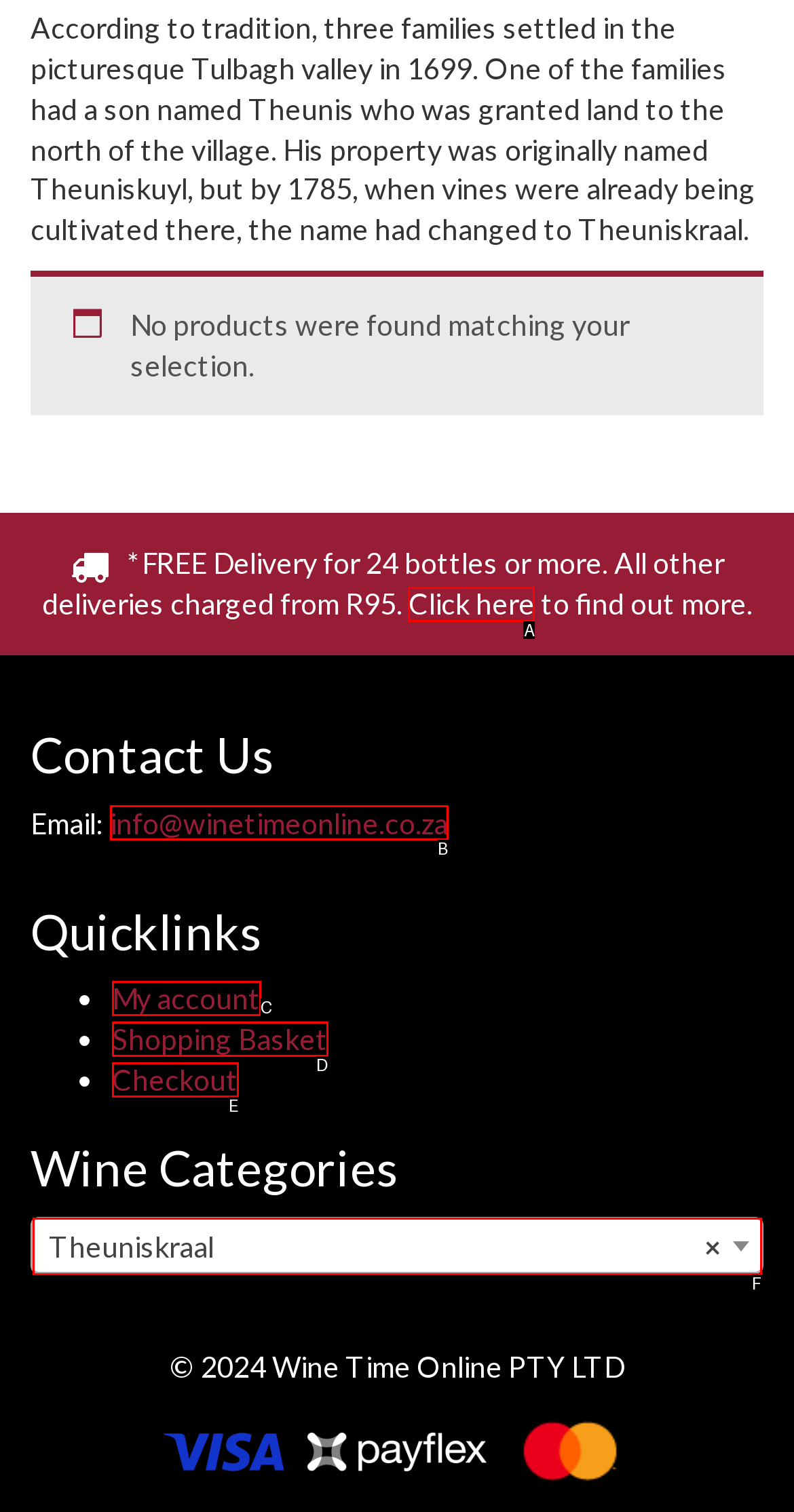Match the element description to one of the options: Impressum & Datenschutzerklärung
Respond with the corresponding option's letter.

None